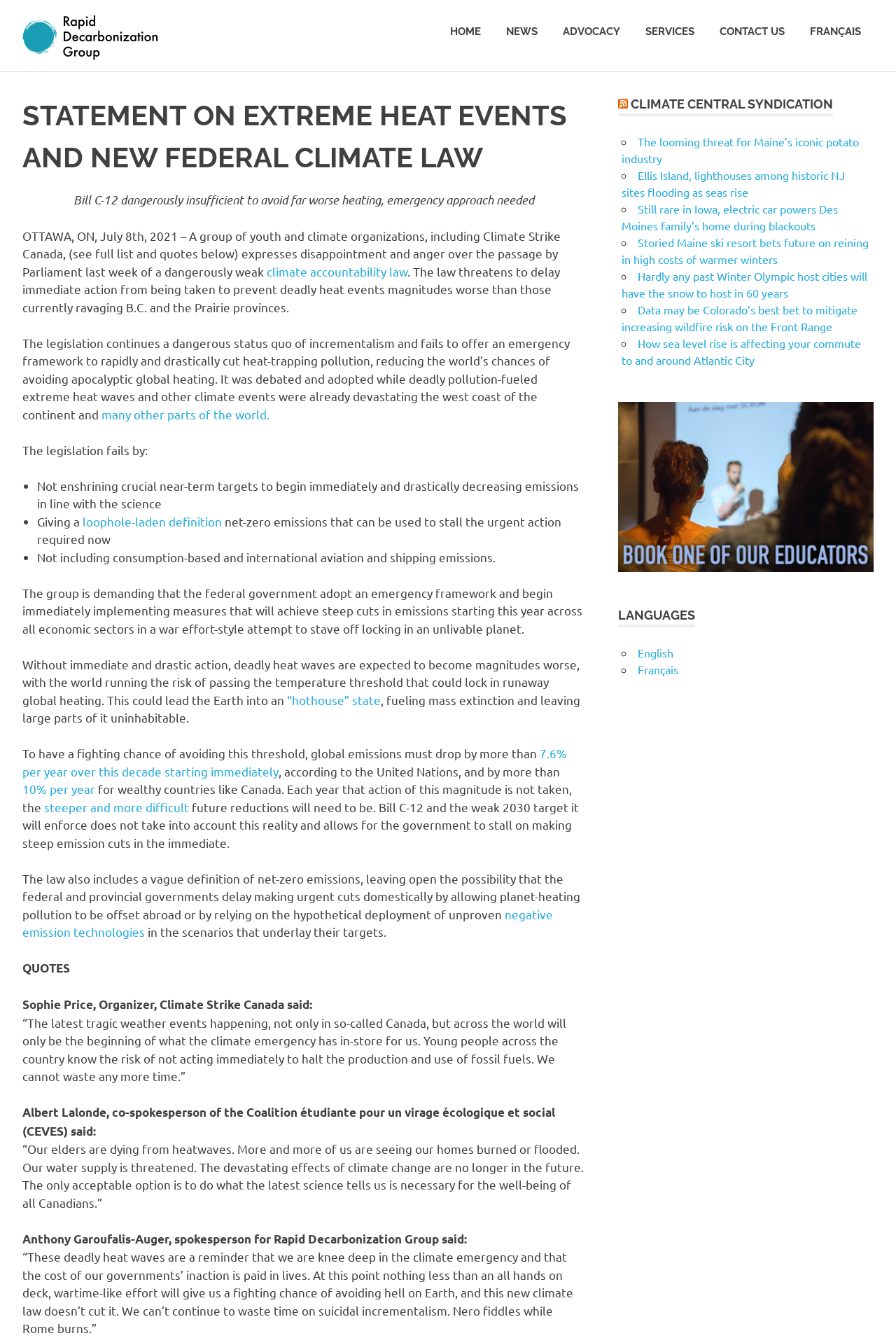Create a detailed summary of all the visual and textual information on the webpage.

This webpage is about a statement on extreme heat events and the new federal climate law. At the top, there is a navigation menu with links to "HOME", "NEWS", "ADVOCACY", "SERVICES", "CONTACT US", and "FRANÇAIS". Below the navigation menu, there is a heading that repeats the title of the webpage.

The main content of the webpage is a statement from a group of youth and climate organizations, including Climate Strike Canada, expressing disappointment and anger over the passage of a weak climate accountability law. The statement argues that the law is insufficient to prevent deadly heat events and fails to offer an emergency framework to rapidly and drastically cut heat-trapping pollution.

The statement is divided into several sections, including a summary of the law's failures, a list of demands for the federal government, and quotes from various individuals, including Sophie Price, Organizer of Climate Strike Canada, Albert Lalonde, co-spokesperson of the Coalition étudiante pour un virage écologique et social (CEVES), and Anthony Garoufalis-Auger, spokesperson for Rapid Decarbonization Group.

On the right side of the webpage, there is a complementary section with a heading "RSS CLIMATE CENTRAL SYNDICATION" and a list of links to news articles related to climate change, including "The looming threat for Maine’s iconic potato industry", "Ellis Island, lighthouses among historic NJ sites flooding as seas rise", and "Hardly any past Winter Olympic host cities will have the snow to host in 60 years". There is also a link to "Services" with an image.

At the bottom of the webpage, there is a section with a heading "LANGUAGES" and links to "English" and "Français".